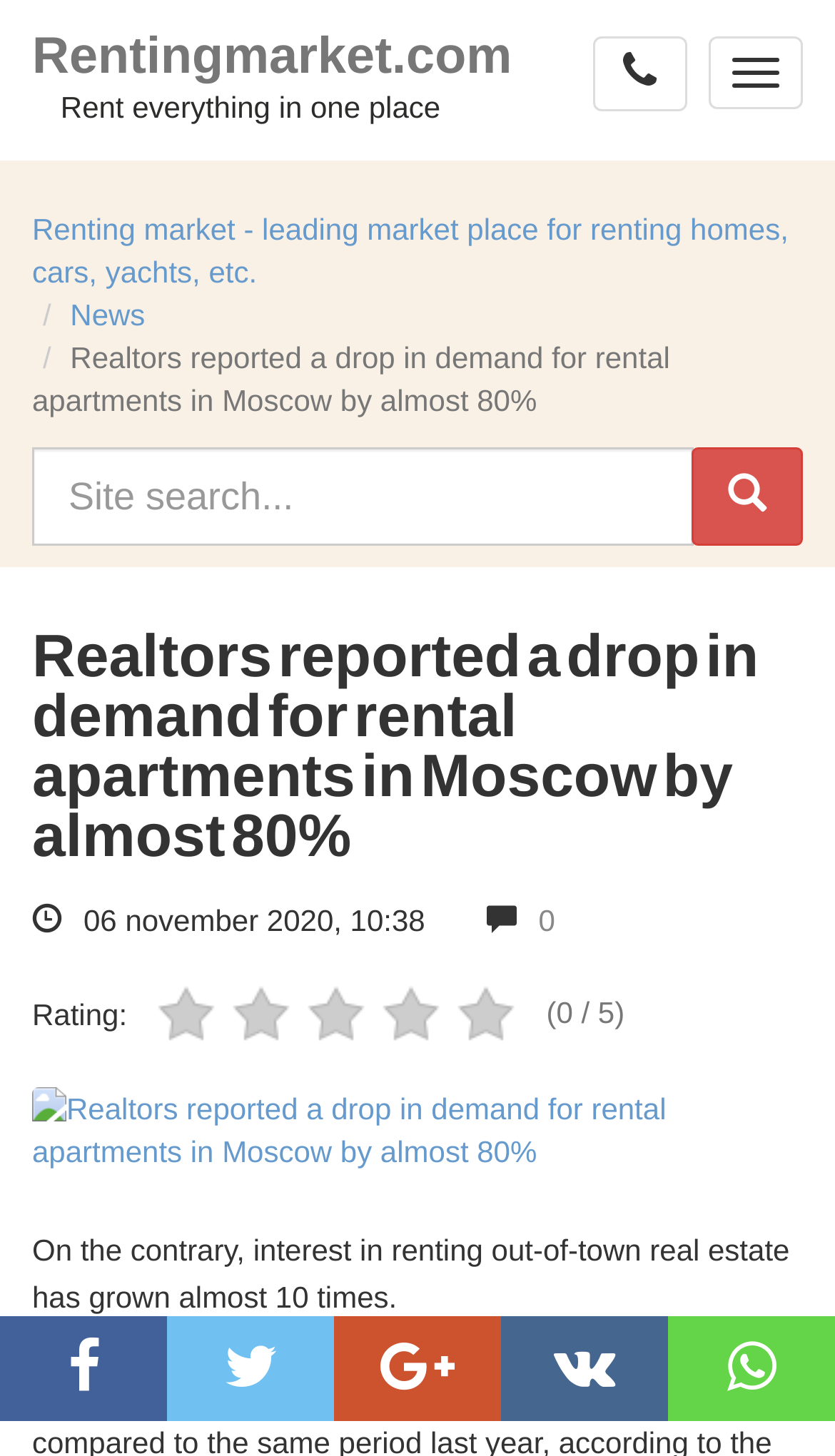Present a detailed account of what is displayed on the webpage.

This webpage appears to be a news article from Rentingmarket.com, a renting marketplace where users can rent various items in one place. At the top left corner, there is a link to the website's homepage, accompanied by a small icon. Next to it, there is a button to toggle the menu. 

Below the top navigation bar, there is a prominent link that describes the website as a leading marketplace for renting homes, cars, yachts, and more. To the right of this link, there is a smaller link labeled "News", which suggests that the current page is part of the website's news section.

The main content of the webpage is an article with the title "Realtors reported a drop in demand for rental apartments in Moscow by almost 80%". This title is displayed prominently in the middle of the page, with a smaller subheading below it that reads "06 november 2020, 10:38". 

To the right of the article title, there is a section that displays the article's rating, with a score of 0 out of 5. Below the article title, there is a table that contains a site search bar, a button with a magnifying glass icon, and a status indicator.

The article itself appears to be a short news piece, with a brief summary or excerpt displayed on the page. There is also an image related to the article, which is positioned below the article summary.

At the very bottom of the page, there is a row of social media links, represented by various icons. Above this row, there is another article summary or excerpt, which reads "On the contrary, interest in renting out-of-town real estate has grown almost 10 times."